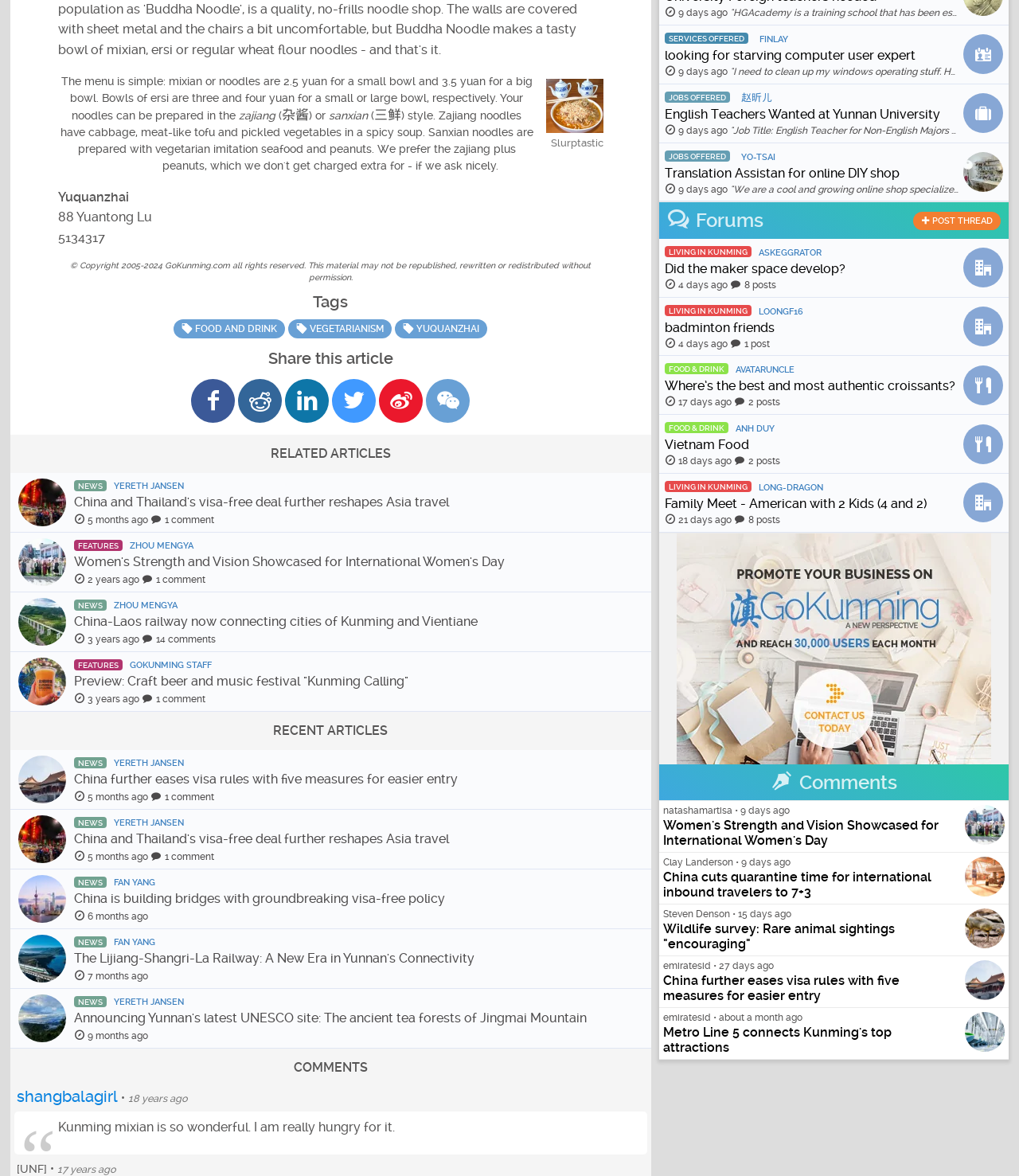Specify the bounding box coordinates of the area that needs to be clicked to achieve the following instruction: "Share this article on Facebook".

[0.188, 0.322, 0.231, 0.36]